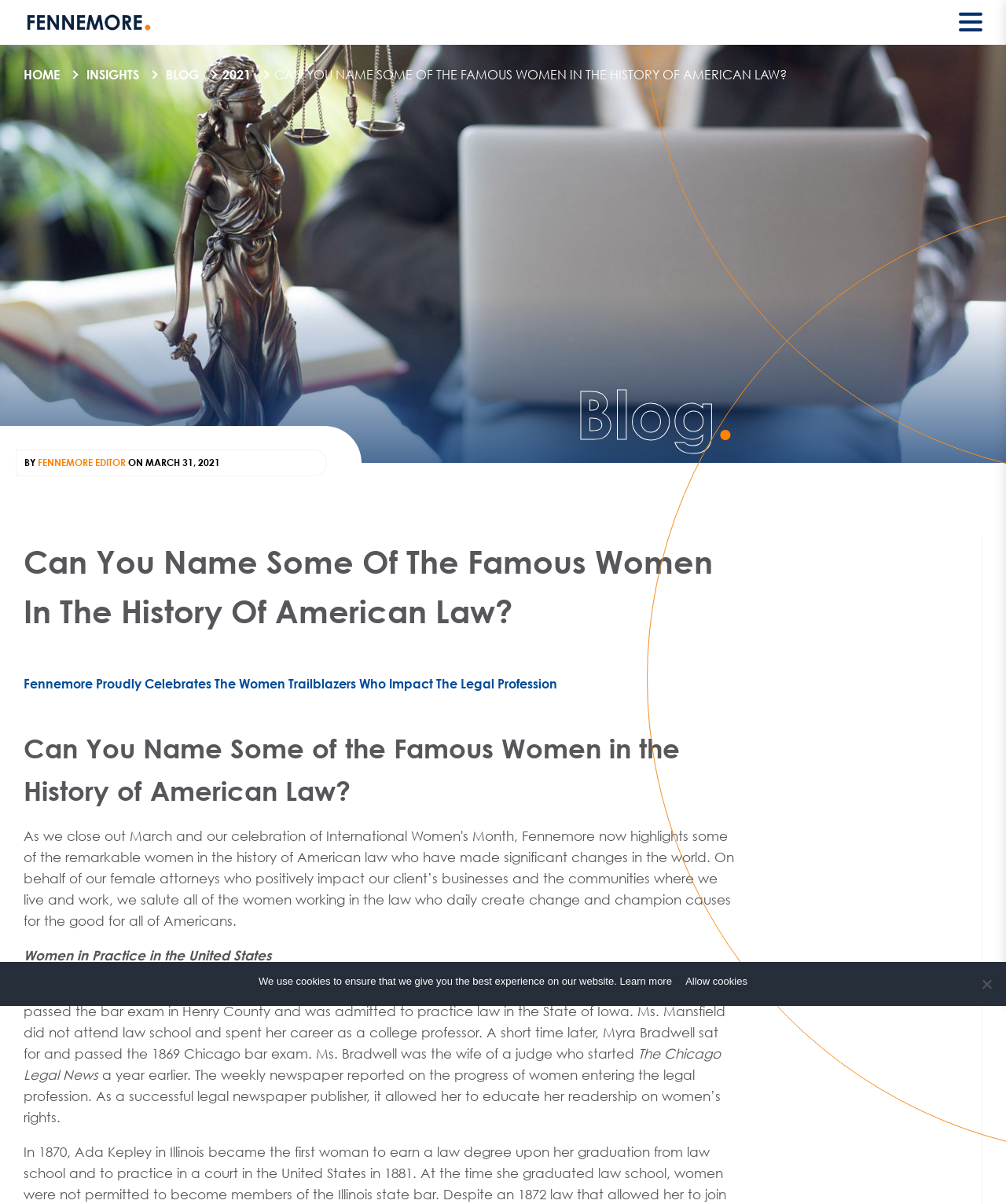Answer the question below with a single word or a brief phrase: 
What is the name of the law firm mentioned on the webpage?

Fennemore